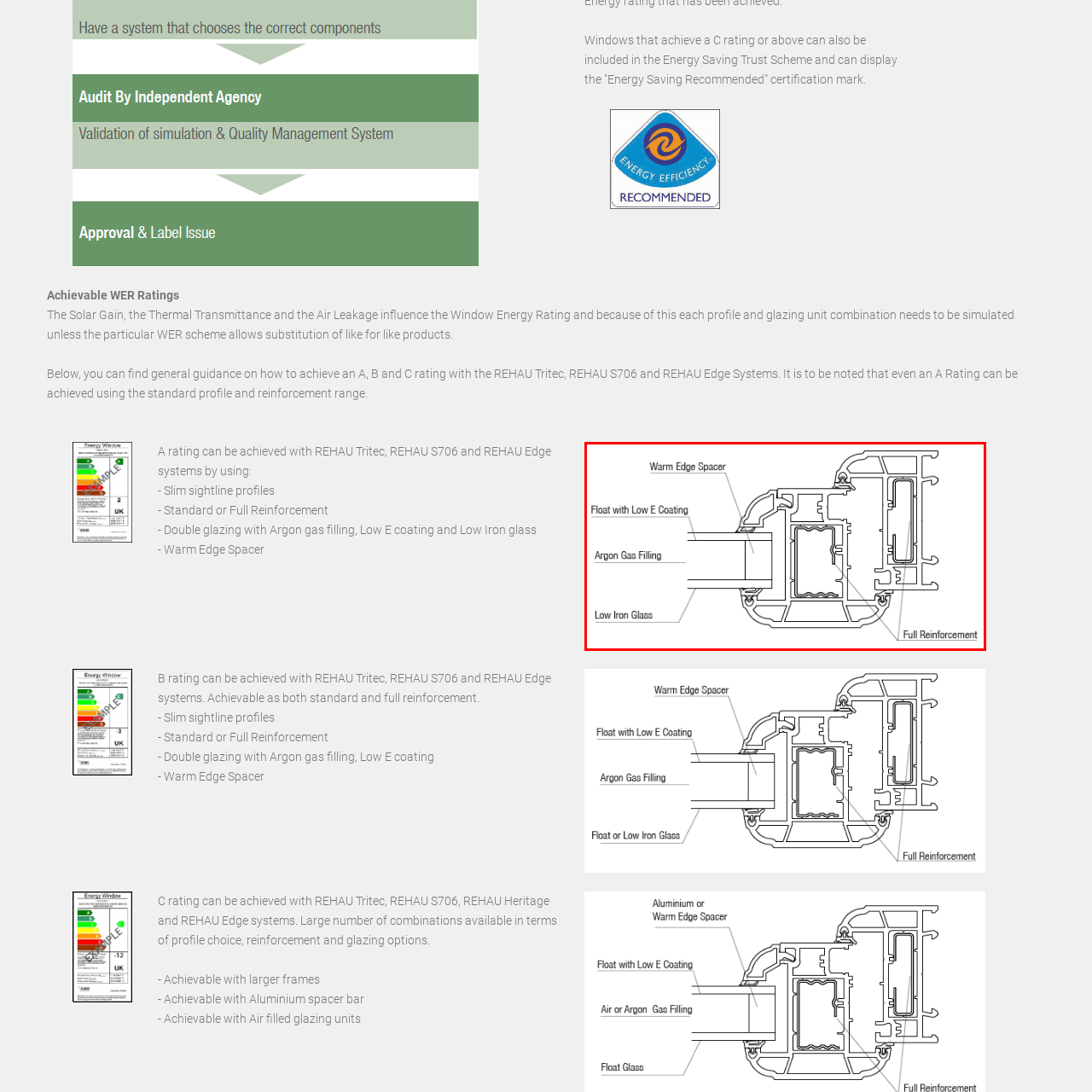Pay attention to the section outlined in red, What is the benefit of using Low Iron Glass? 
Reply with a single word or phrase.

Maximizes light transmission